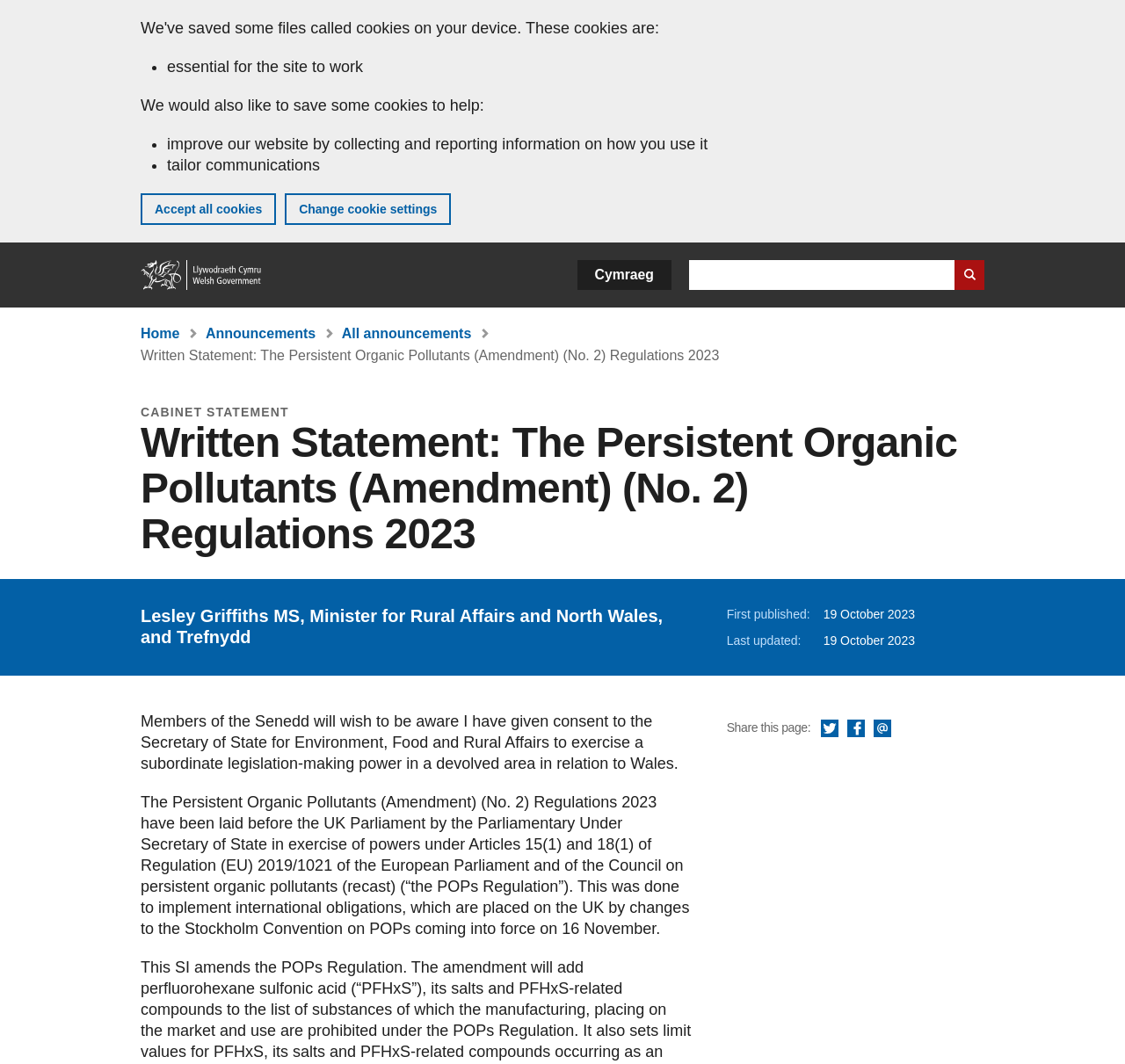Could you highlight the region that needs to be clicked to execute the instruction: "View Written Statement: The Persistent Organic Pollutants (Amendment) (No. 2) Regulations 2023"?

[0.125, 0.327, 0.639, 0.341]